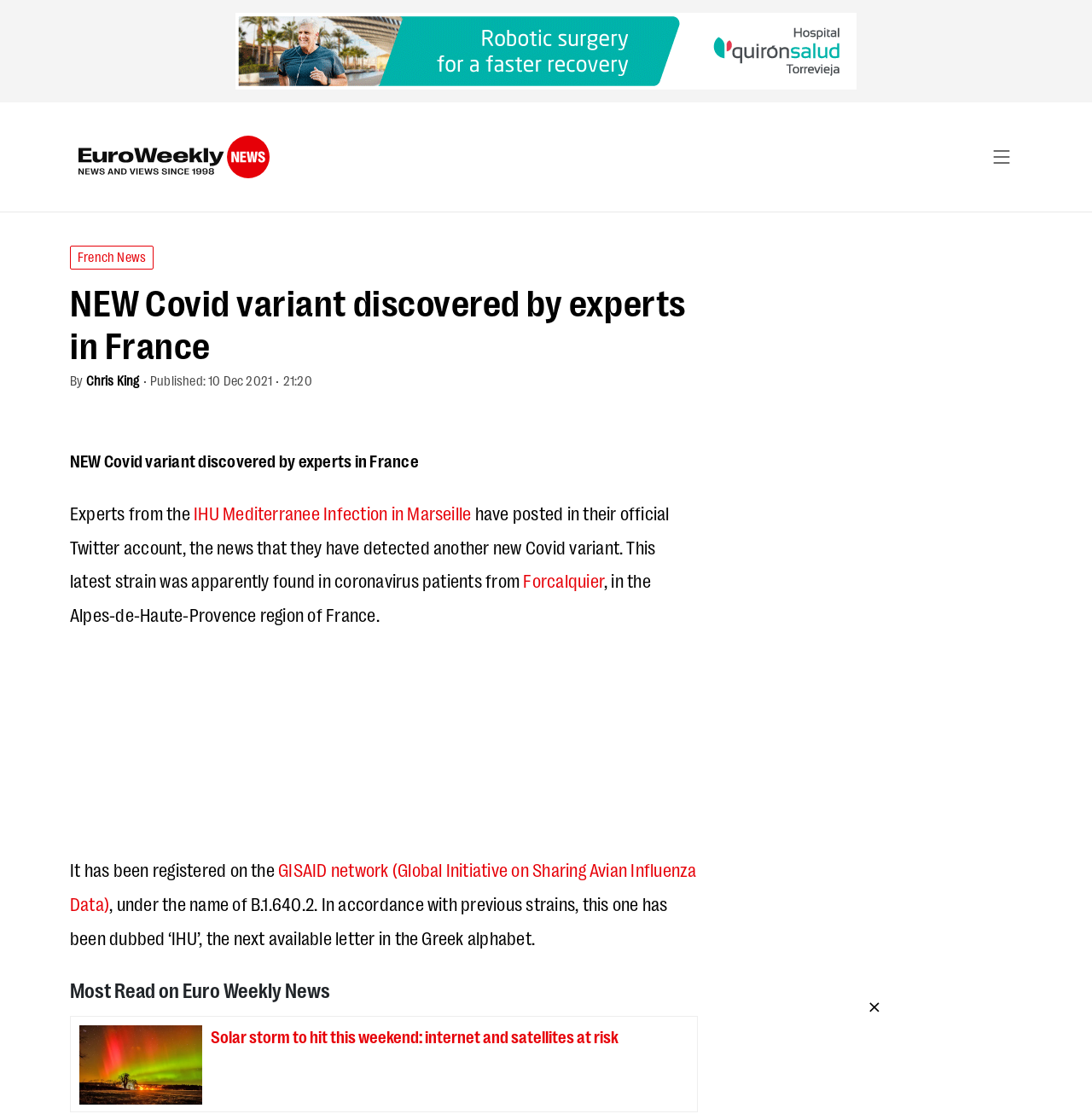What is the name of the region where Forcalquier is located?
Provide an in-depth and detailed explanation in response to the question.

The answer can be found in the paragraph that starts with 'Experts from the IHU Mediterranee Infection in Marseille have posted in their official Twitter account, the news that they have detected another new Covid variant.' The sentence mentions that Forcalquier is located in the Alpes-de-Haute-Provence region of France.